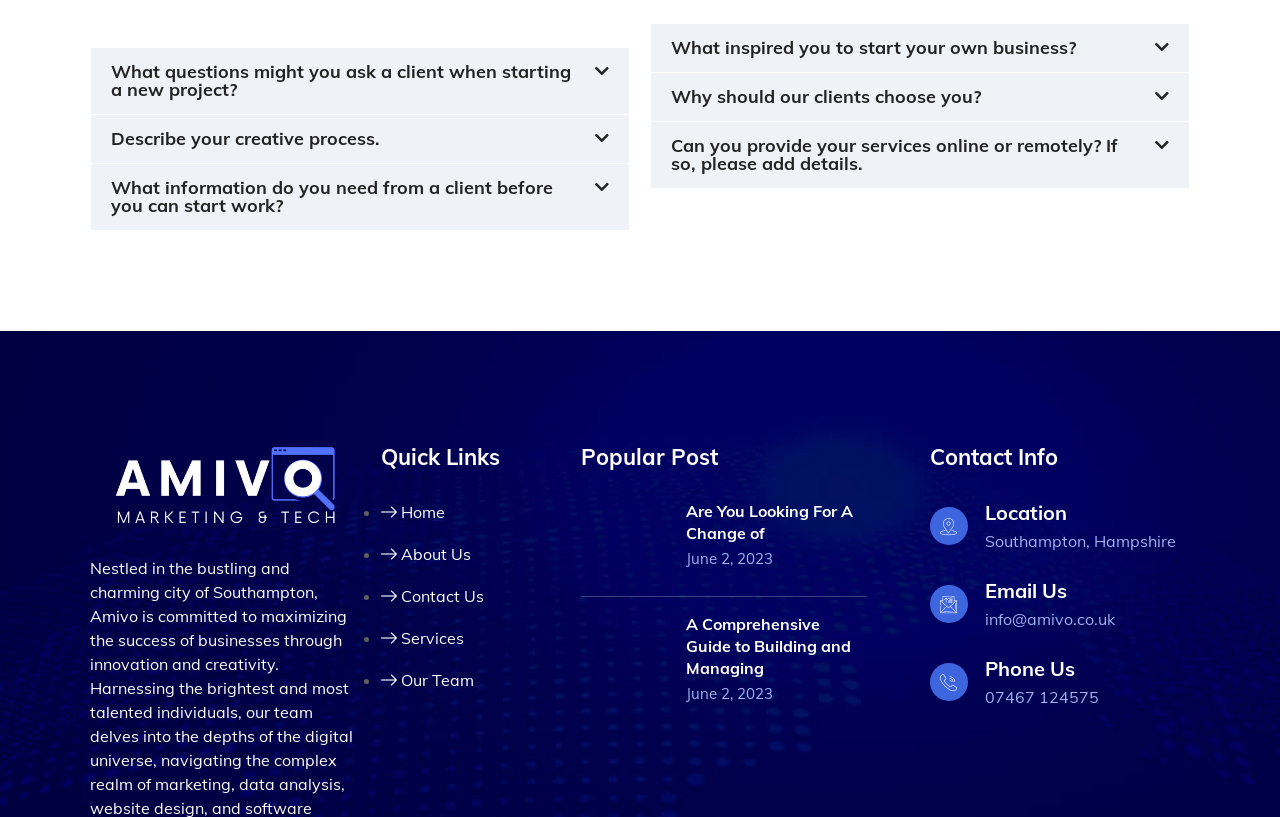Find and provide the bounding box coordinates for the UI element described here: "Describe your creative process.". The coordinates should be given as four float numbers between 0 and 1: [left, top, right, bottom].

[0.087, 0.165, 0.297, 0.194]